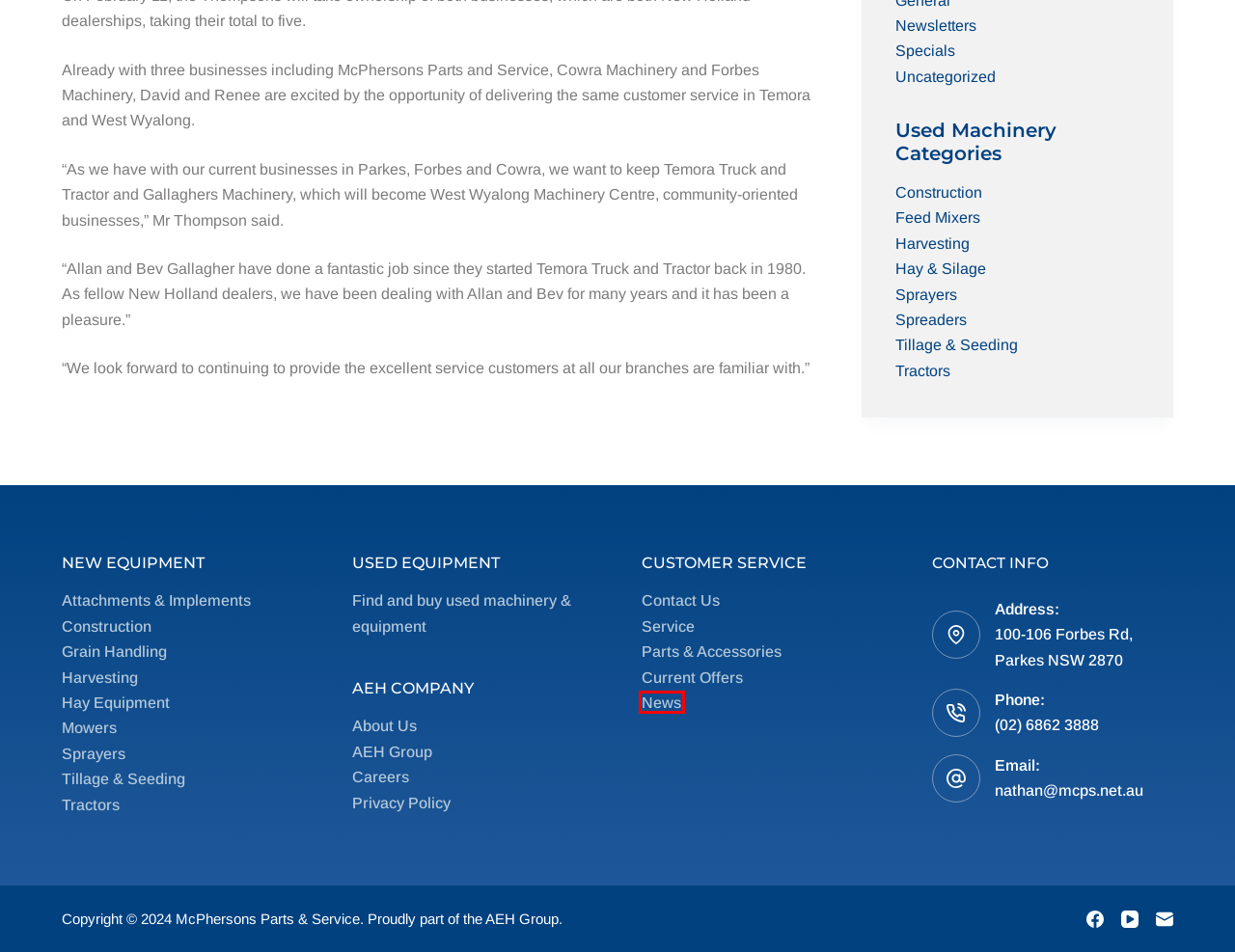You are provided with a screenshot of a webpage that has a red bounding box highlighting a UI element. Choose the most accurate webpage description that matches the new webpage after clicking the highlighted element. Here are your choices:
A. Specials Archives - McPhersons Parts & Service
B. Newsletters Archives - McPhersons Parts & Service
C. Service - McPhersons Parts & Service
D. News - AEH Group
E. Our Brands Archive - McPhersons Parts & Service
F. Privacy Policy - McPhersons Parts & Service
G. Home - AEH Group
H. Uncategorized Archives - McPhersons Parts & Service

D